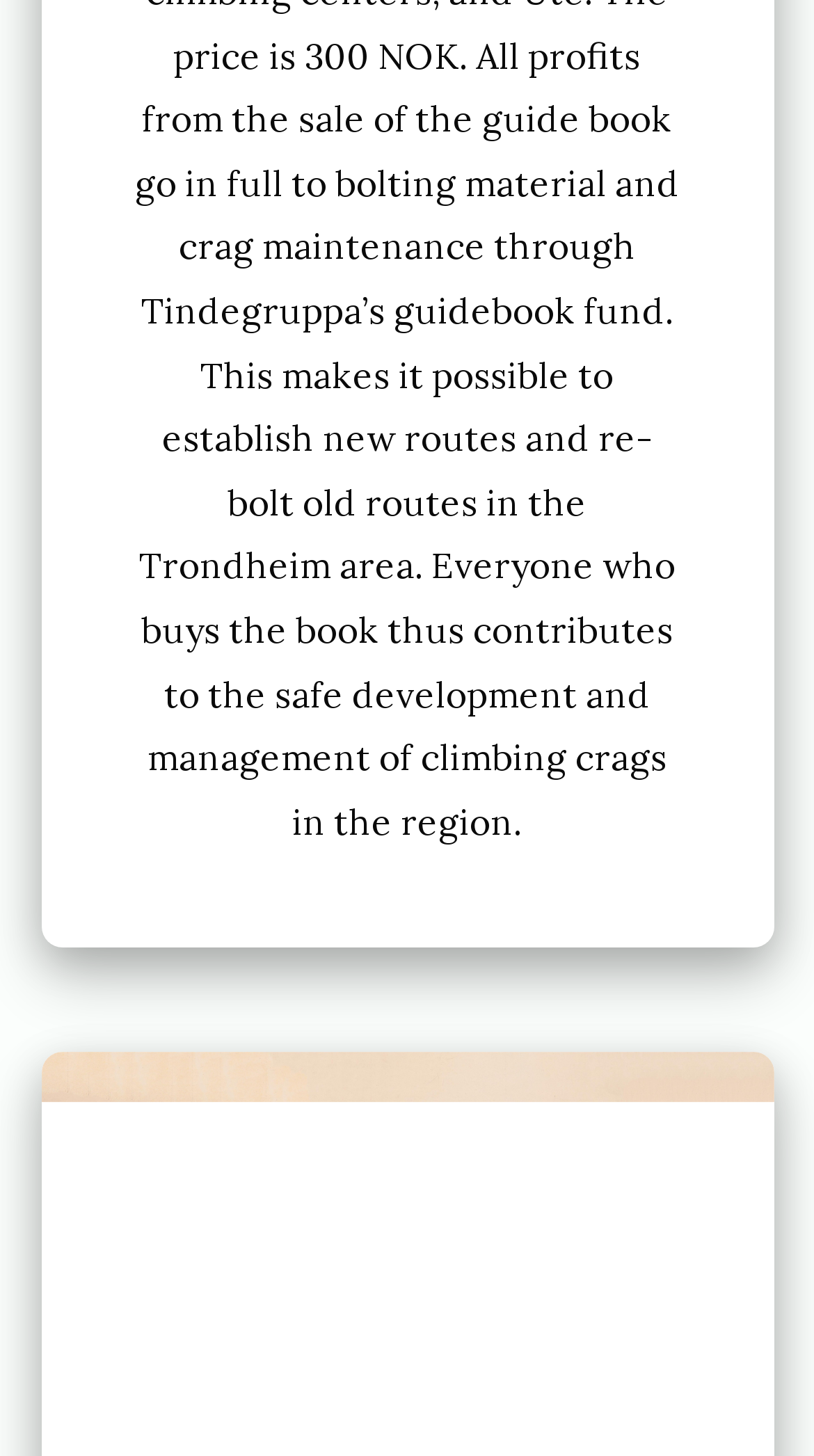Is there an image associated with the 'Norsk Bokmål' link?
Answer the question with a single word or phrase by looking at the picture.

Yes